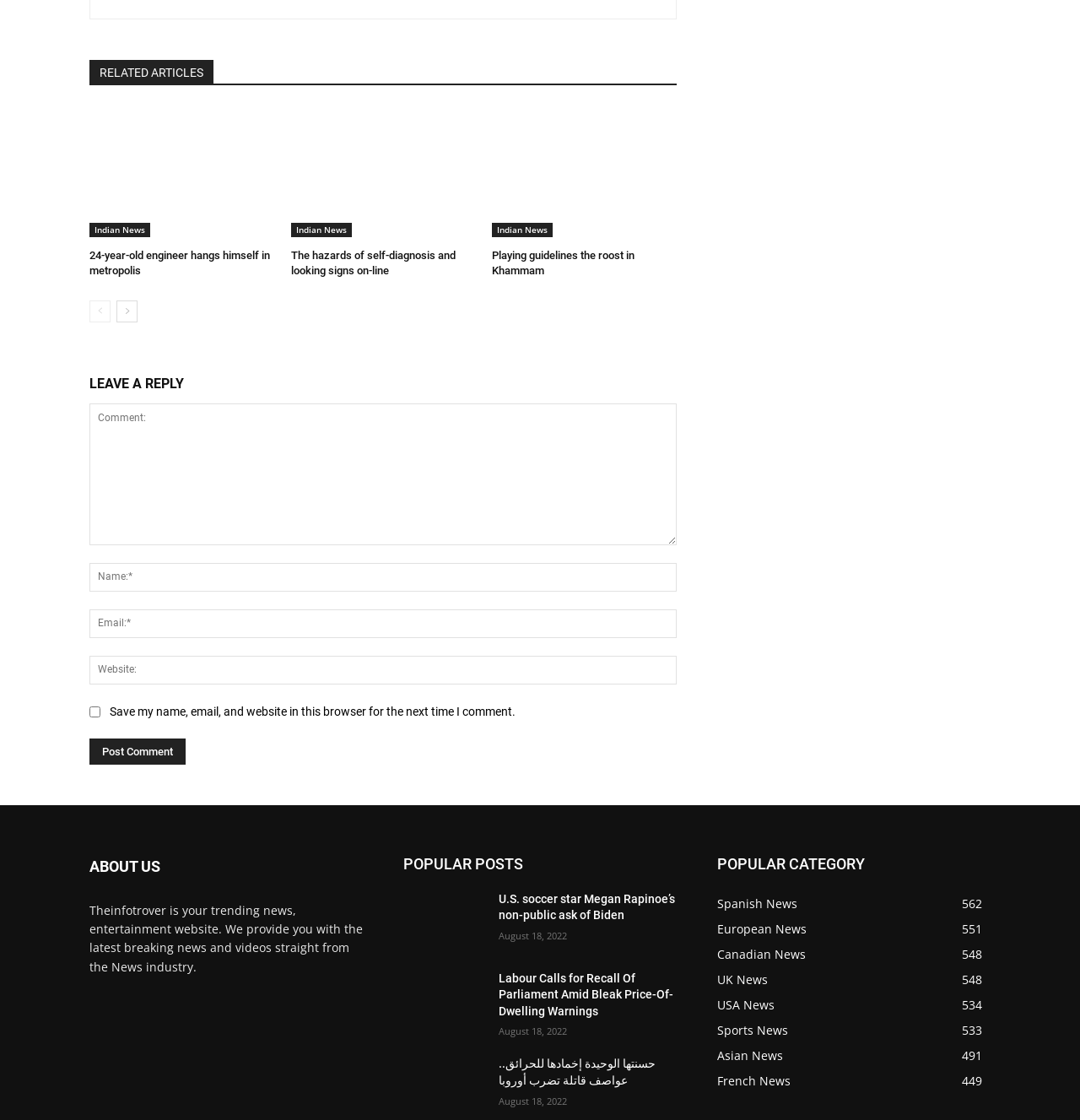Locate the bounding box coordinates of the item that should be clicked to fulfill the instruction: "Check the wedding packages".

None